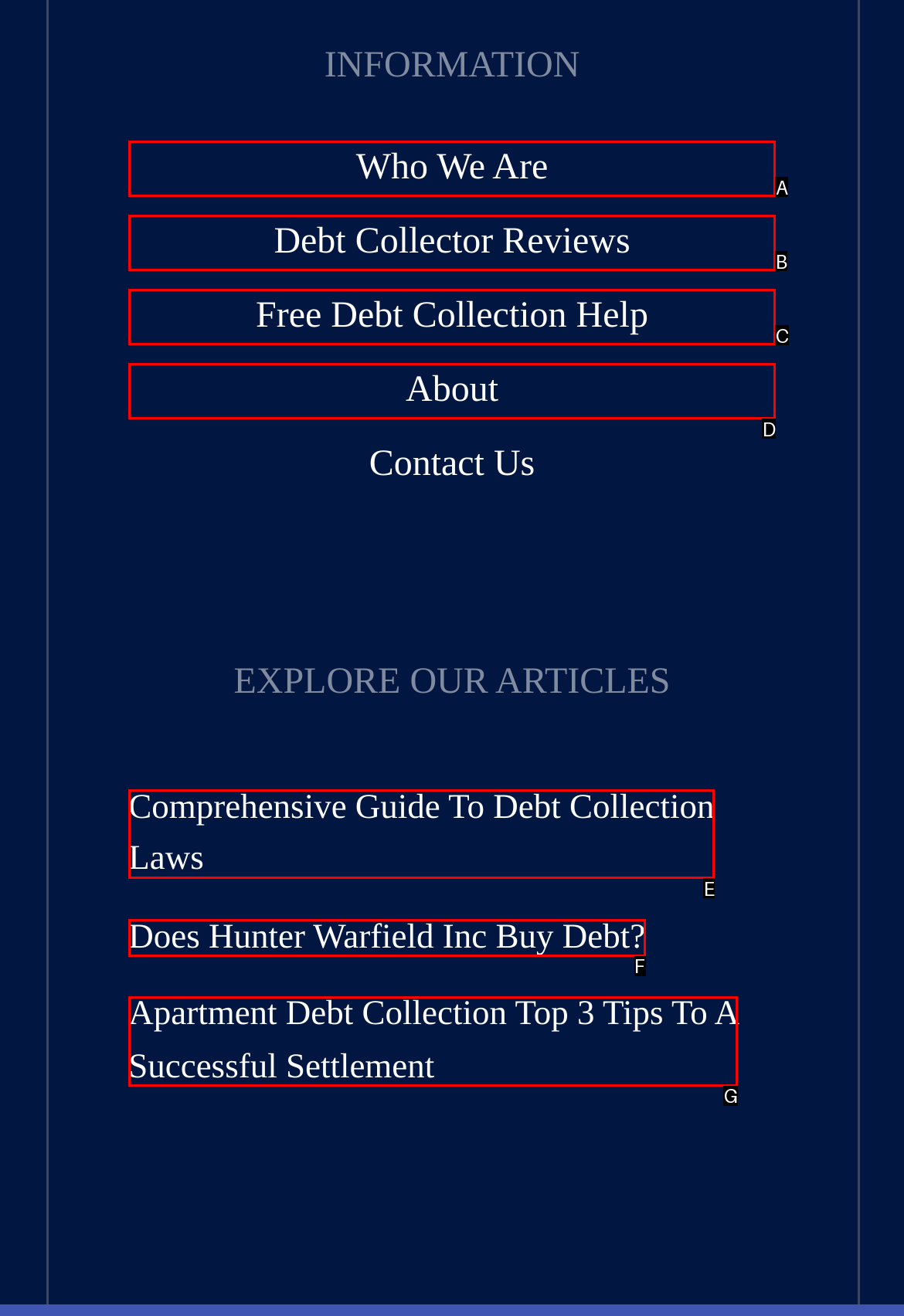Identify the option that corresponds to the description: About. Provide only the letter of the option directly.

D